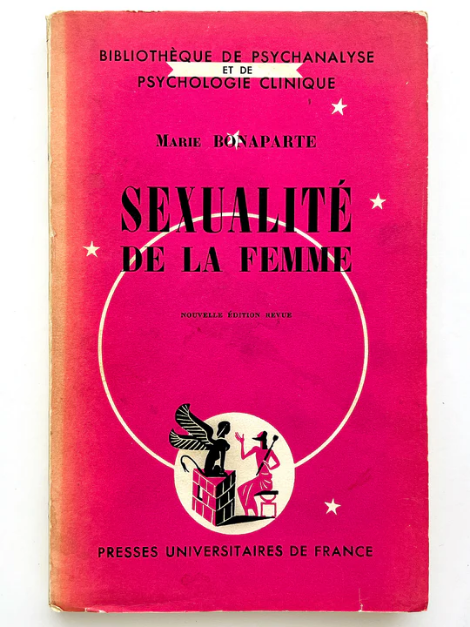What is the title of the book?
Please provide a comprehensive answer to the question based on the webpage screenshot.

The title of the book is prominently featured in bold black letters on the cover, and it is 'SEXUALITÉ DE LA FEMME', which translates to 'Sexuality of Woman' in English.